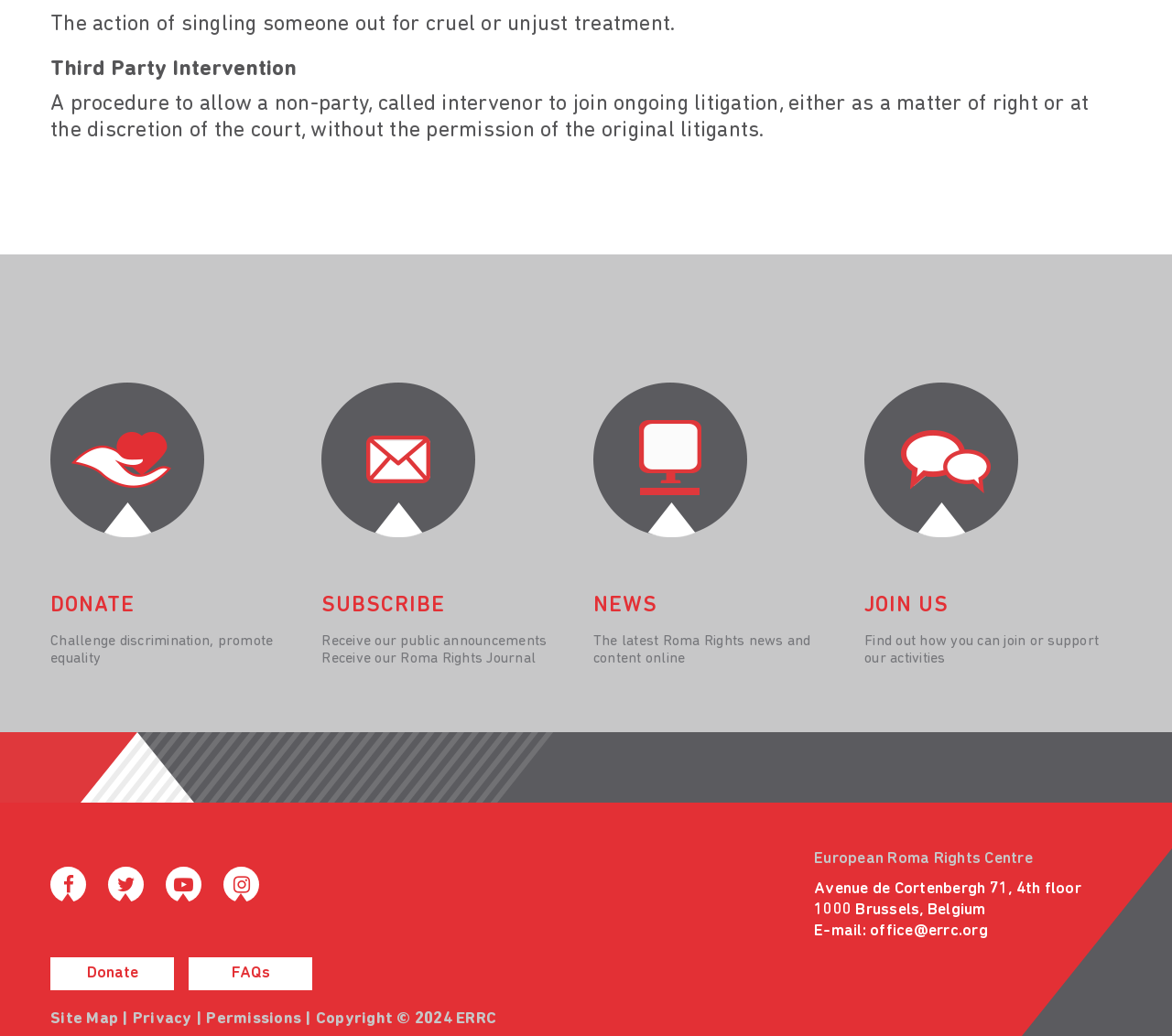Could you determine the bounding box coordinates of the clickable element to complete the instruction: "Subscribe to receive public announcements"? Provide the coordinates as four float numbers between 0 and 1, i.e., [left, top, right, bottom].

[0.275, 0.572, 0.494, 0.598]